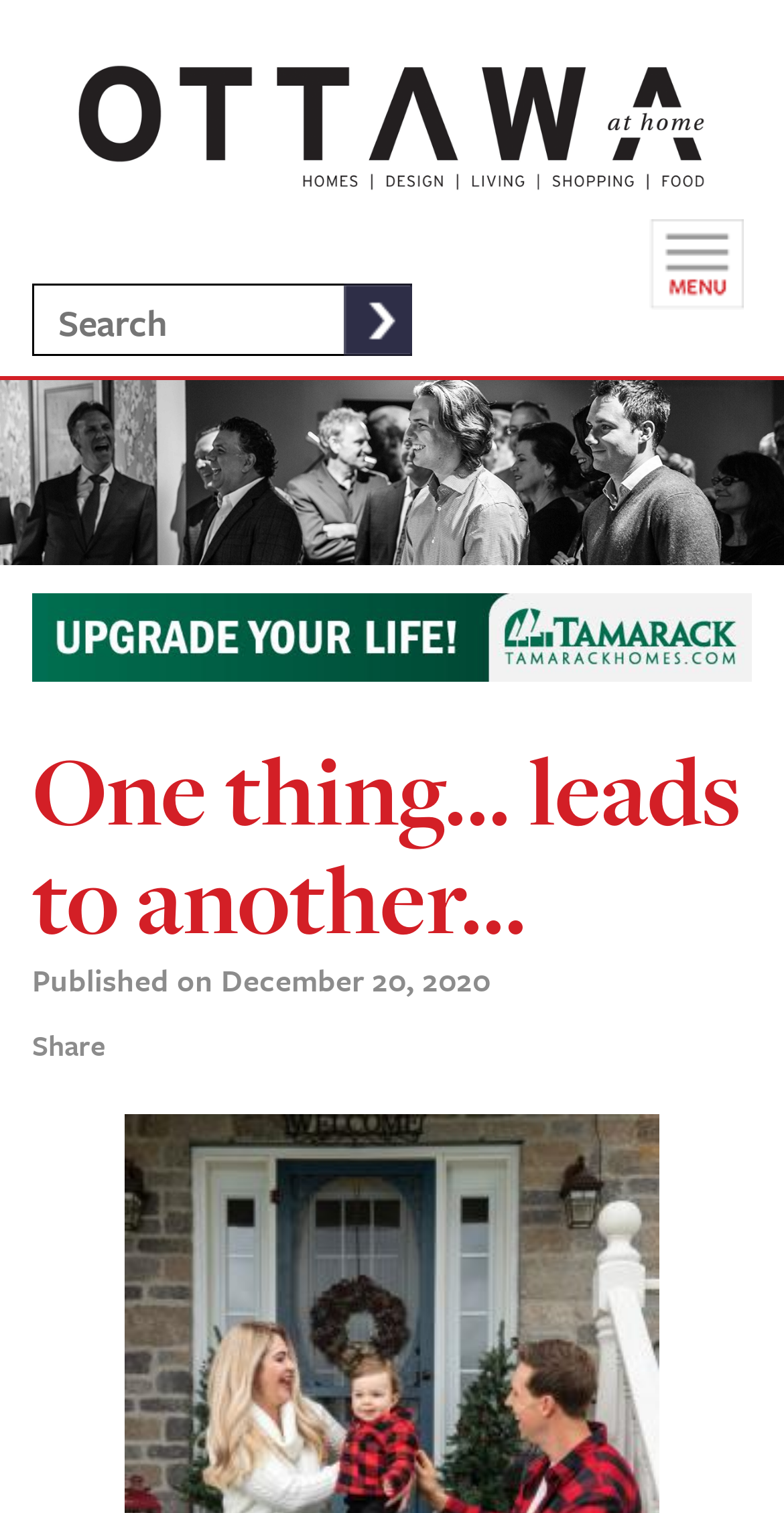Locate the primary heading on the webpage and return its text.

One thing... leads to another...
Published on December 20, 2020